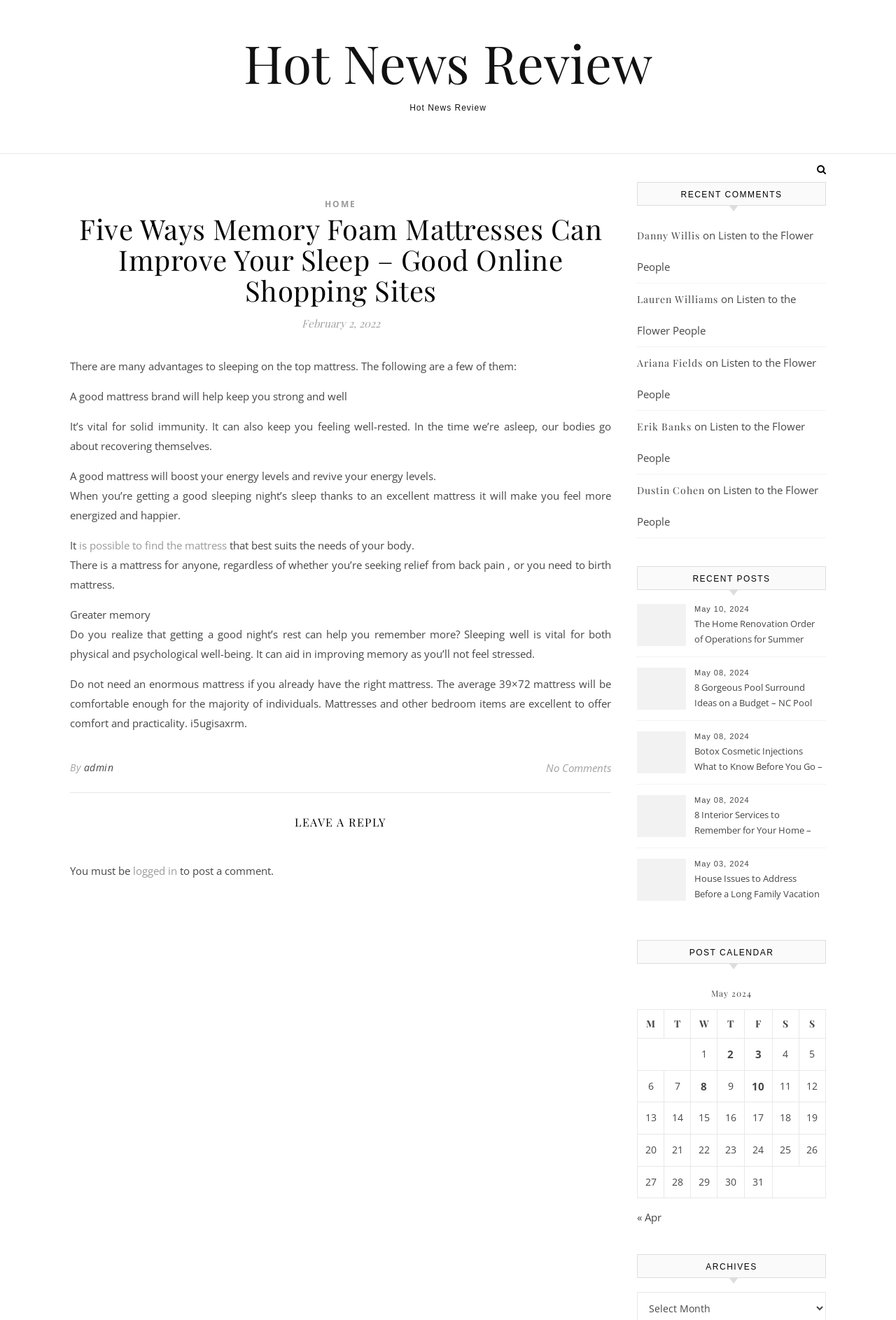Give a short answer using one word or phrase for the question:
How many recent comments are listed?

4